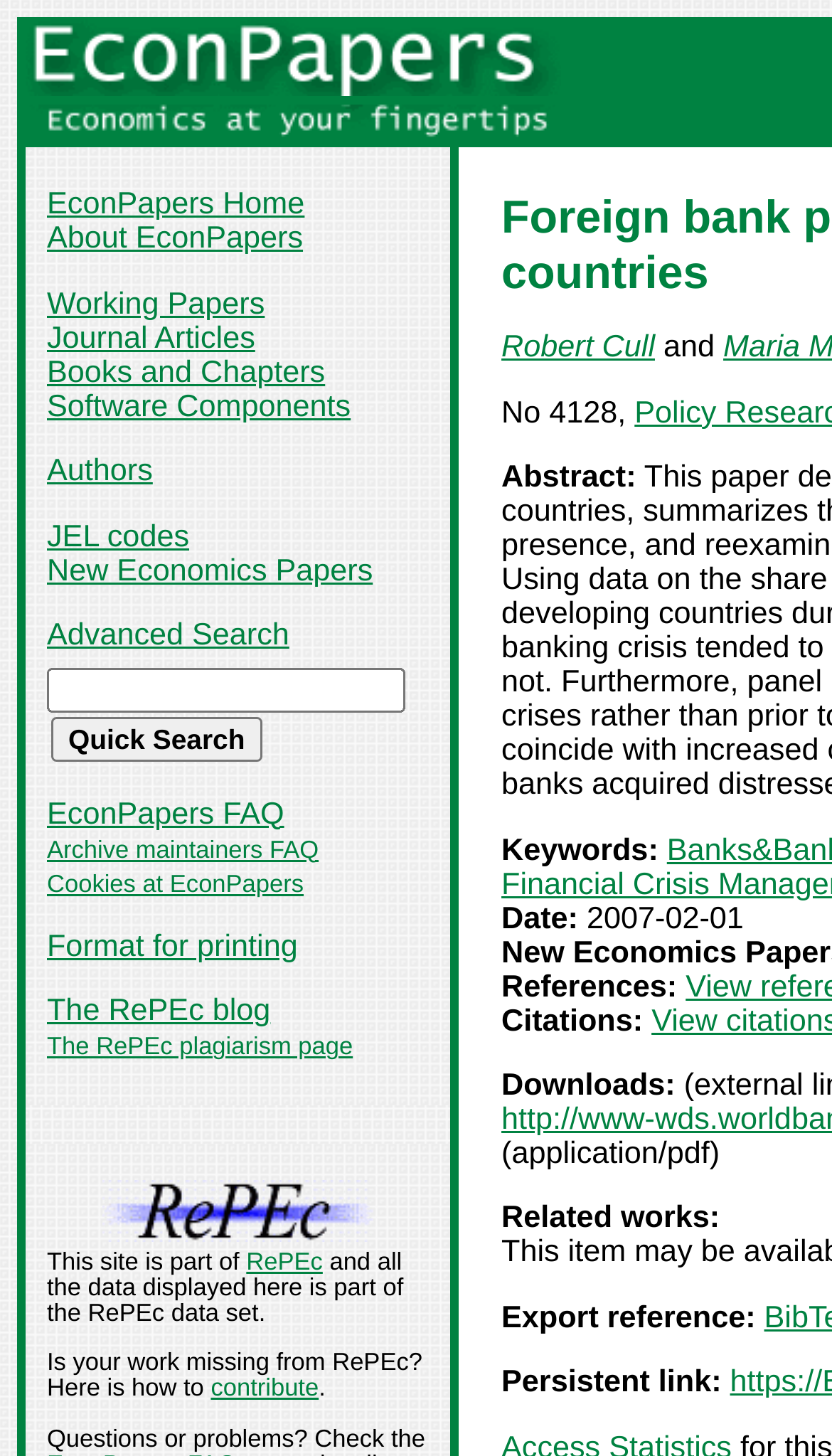Please identify the bounding box coordinates of the area that needs to be clicked to follow this instruction: "View the RePEc blog".

[0.056, 0.683, 0.325, 0.707]